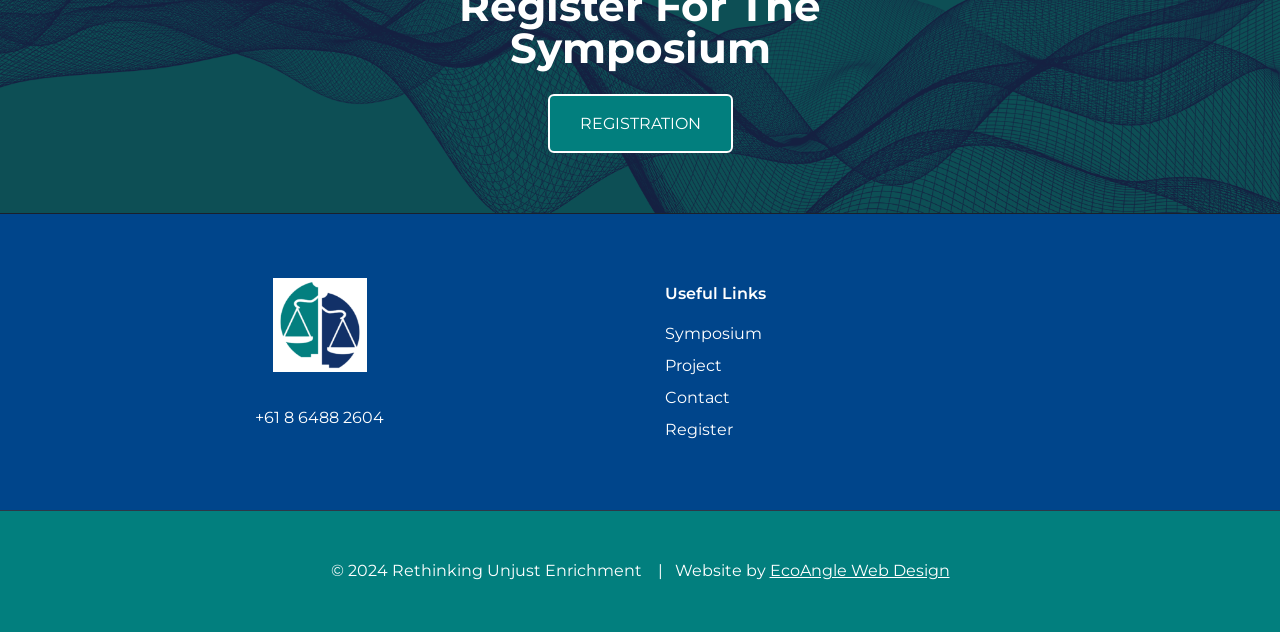What is the phone number on the webpage?
Refer to the screenshot and answer in one word or phrase.

+61 8 6488 2604